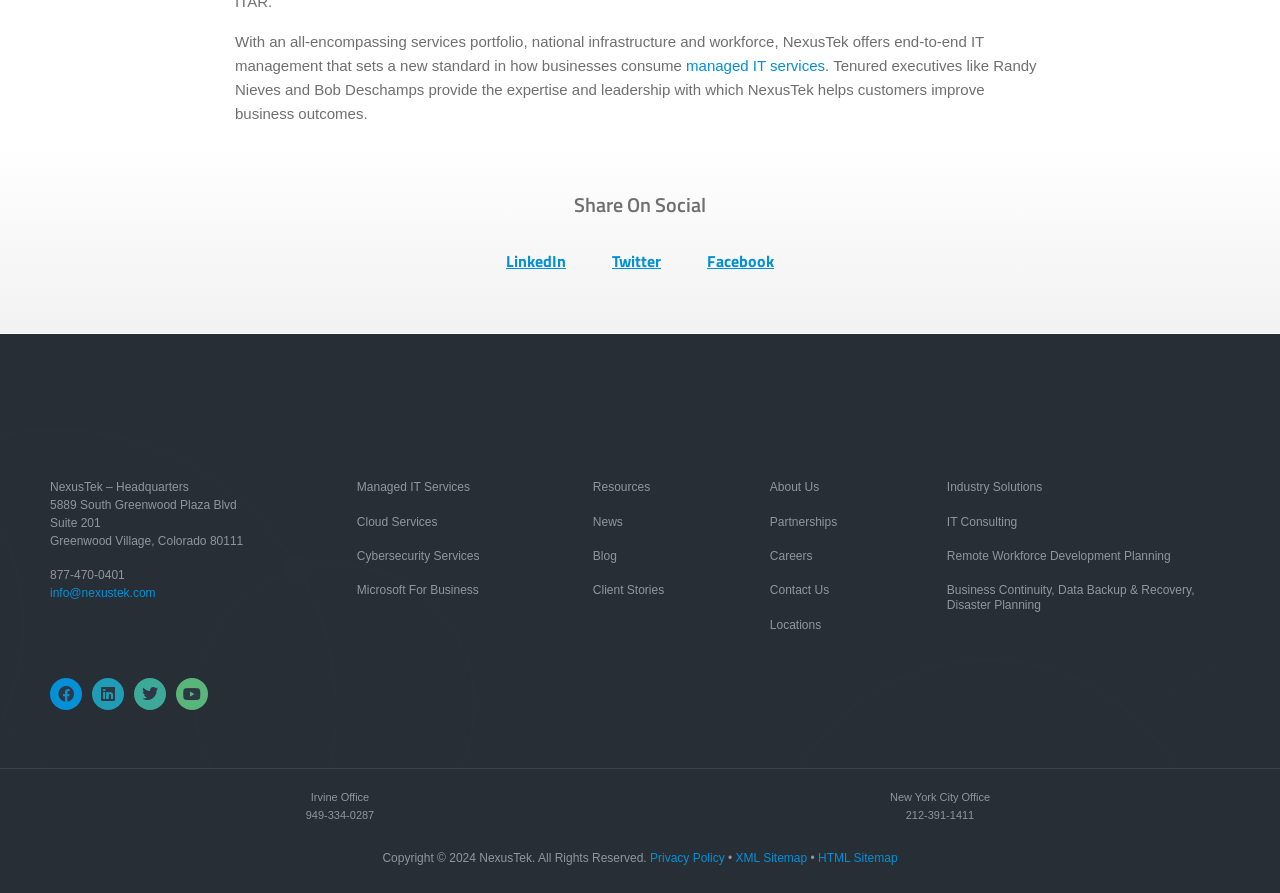Answer the following query concisely with a single word or phrase:
What is the company name?

NexusTek